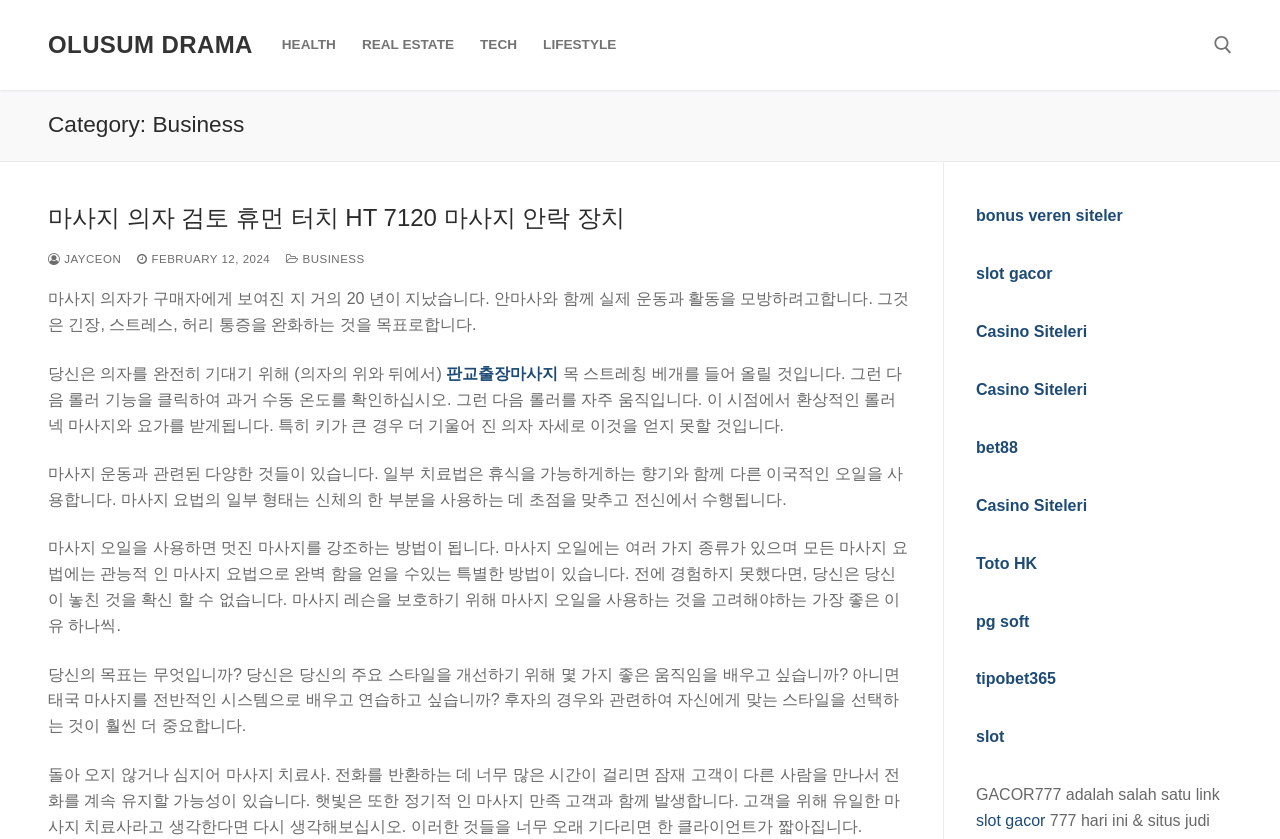Please find and report the bounding box coordinates of the element to click in order to perform the following action: "Read about 마사지 의자 검토 휴먼 터치 HT 7120 마사지 안락 장치". The coordinates should be expressed as four float numbers between 0 and 1, in the format [left, top, right, bottom].

[0.038, 0.242, 0.712, 0.277]